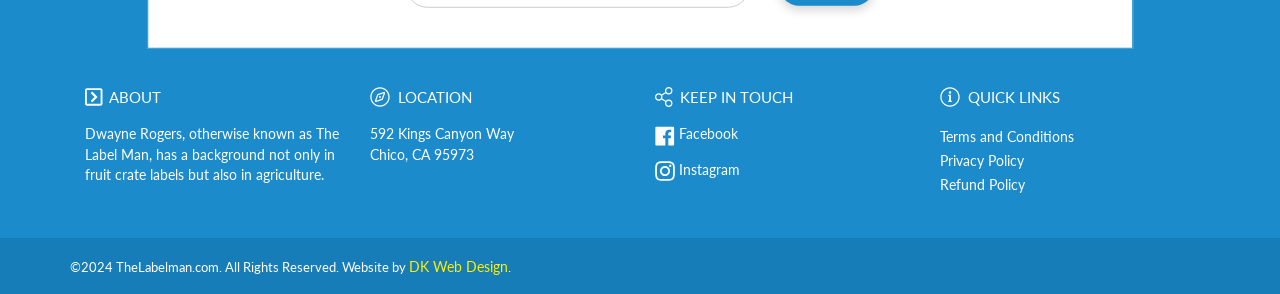Provide a short answer to the following question with just one word or phrase: What is the name of the company that designed this website?

DK Web Design